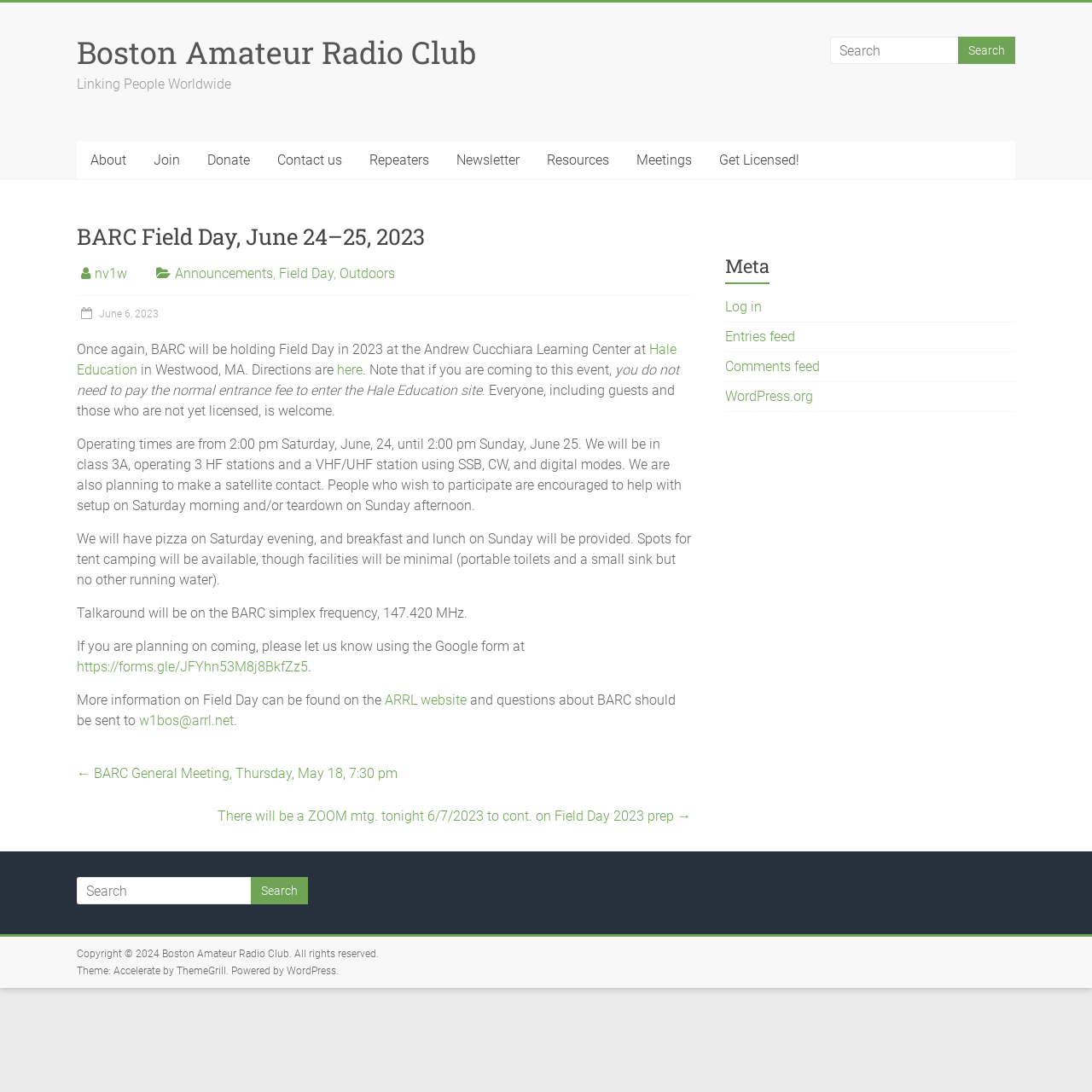What is the purpose of the Google form?
Answer the question with as much detail as you can, using the image as a reference.

The purpose of the Google form can be inferred from the sentence that starts with 'If you are planning on coming, please let us know using the Google form...'. The form is used to notify the organizers if someone is planning to attend the event.